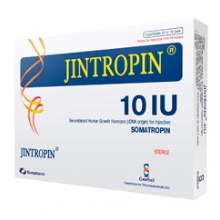What is emphasized on the label regarding the product's quality?
Using the visual information from the image, give a one-word or short-phrase answer.

STERILE